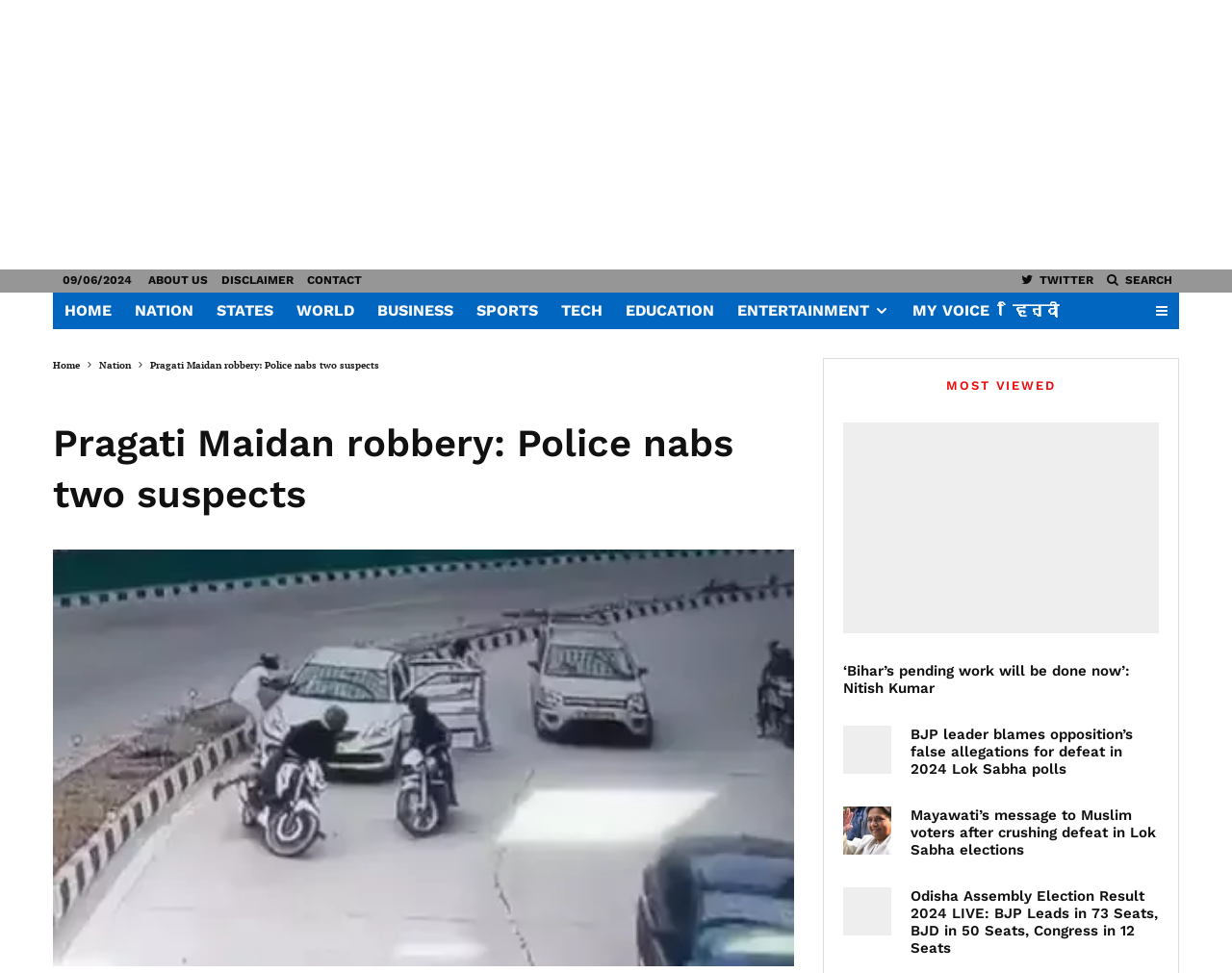Locate the bounding box coordinates of the area to click to fulfill this instruction: "Read the article about Pragati Maidan robbery". The bounding box should be presented as four float numbers between 0 and 1, in the order [left, top, right, bottom].

[0.122, 0.369, 0.308, 0.382]